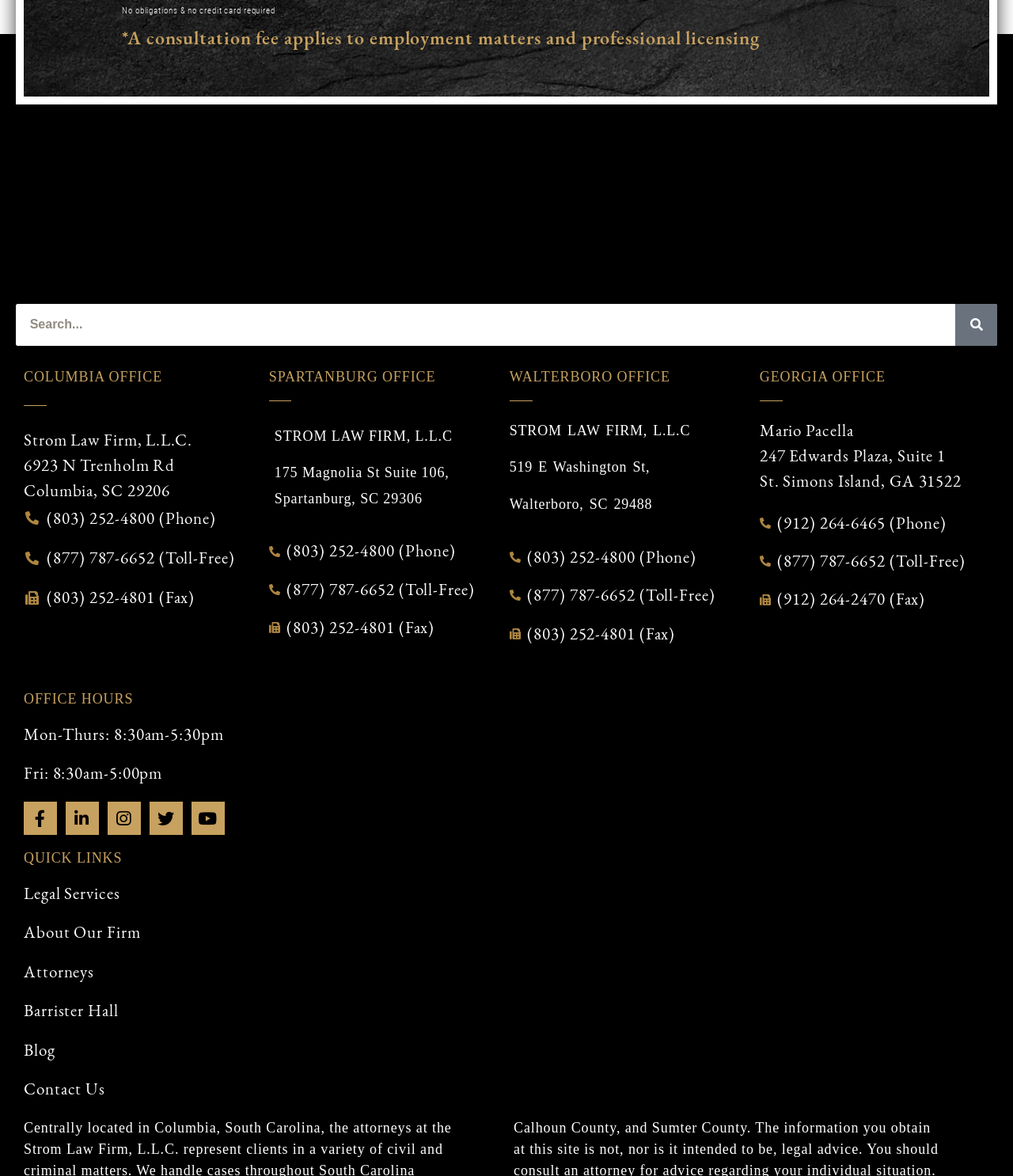Locate the bounding box coordinates of the element to click to perform the following action: 'Search for something'. The coordinates should be given as four float values between 0 and 1, in the form of [left, top, right, bottom].

[0.016, 0.258, 0.984, 0.294]